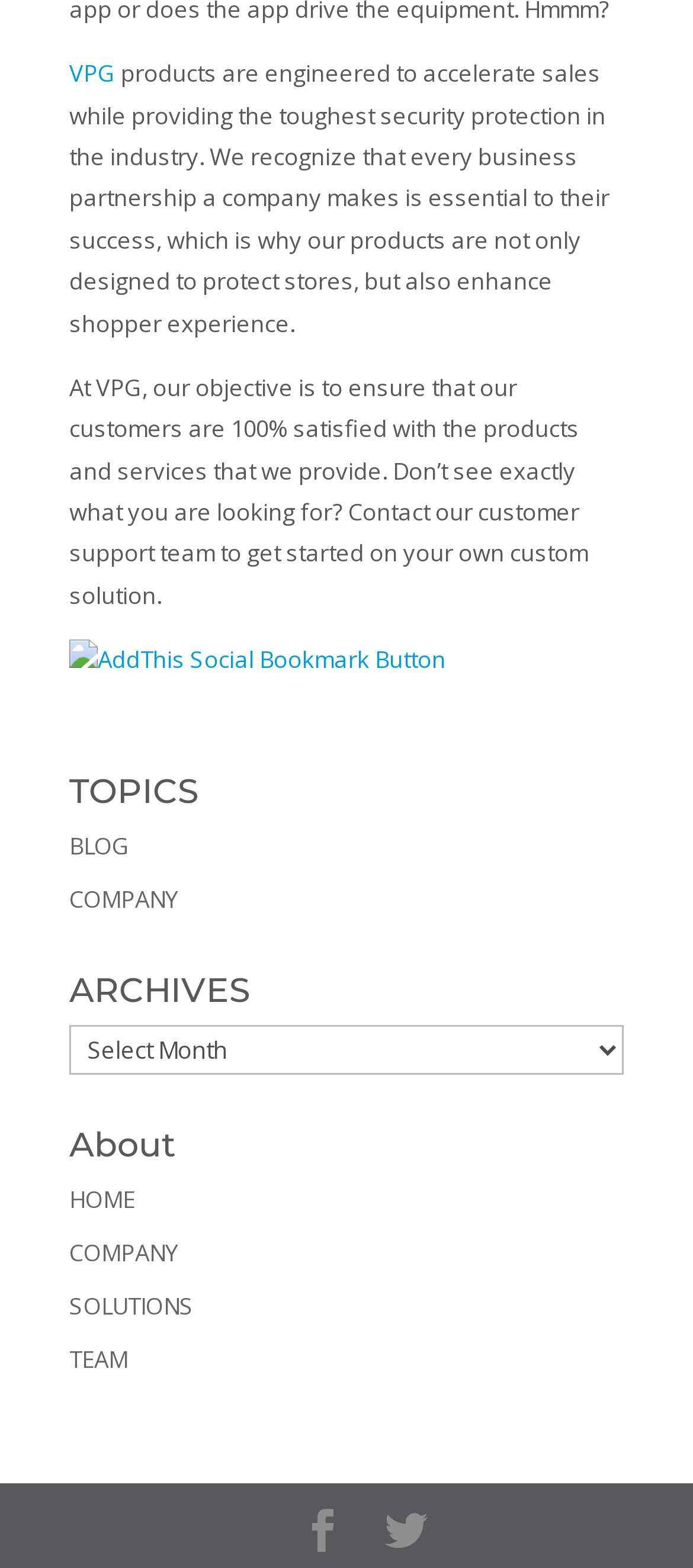Please identify the bounding box coordinates of the element that needs to be clicked to execute the following command: "Select an option from ARCHIVES". Provide the bounding box using four float numbers between 0 and 1, formatted as [left, top, right, bottom].

[0.1, 0.654, 0.9, 0.685]